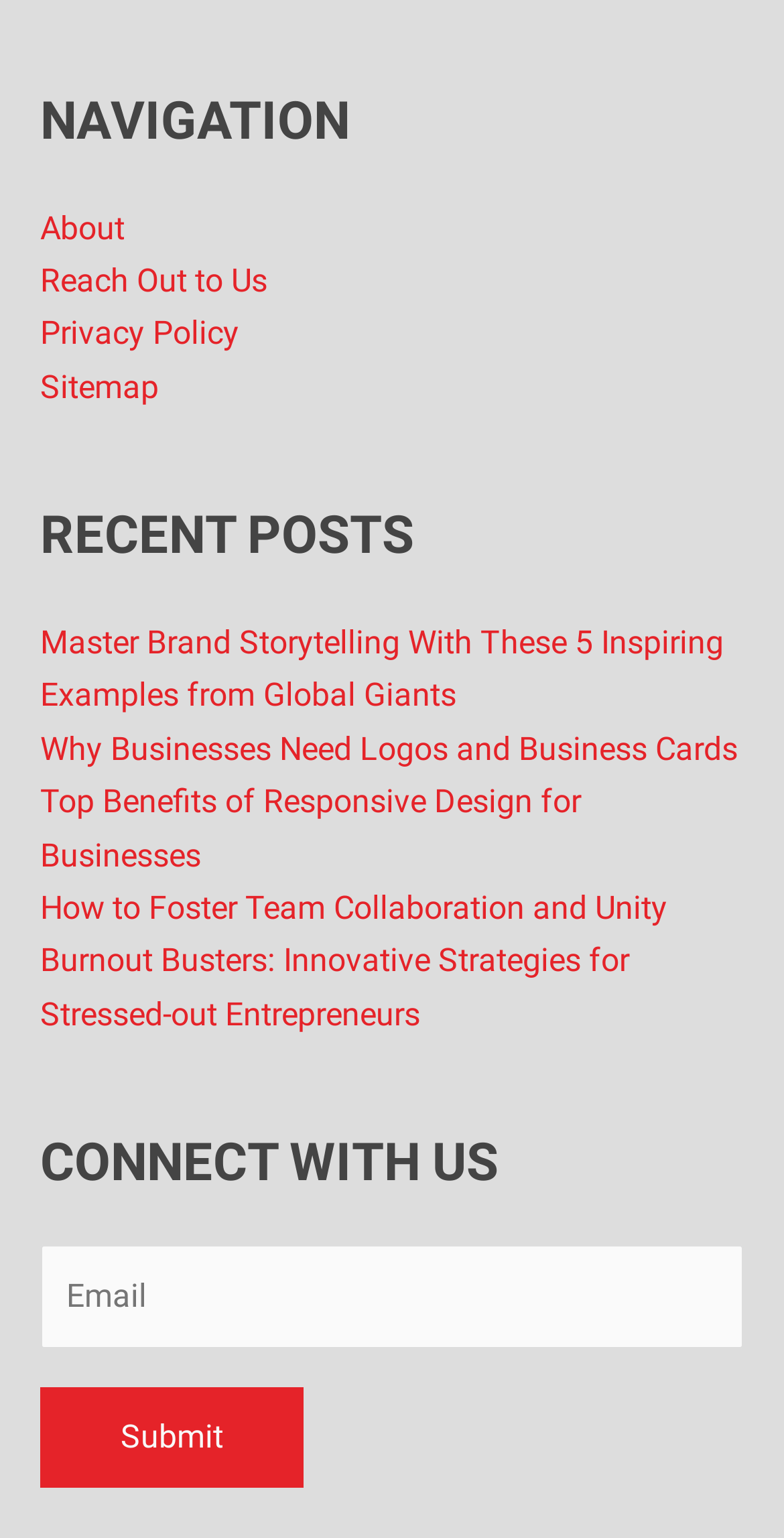Identify the bounding box for the UI element specified in this description: "Reach Out to Us". The coordinates must be four float numbers between 0 and 1, formatted as [left, top, right, bottom].

[0.051, 0.17, 0.341, 0.195]